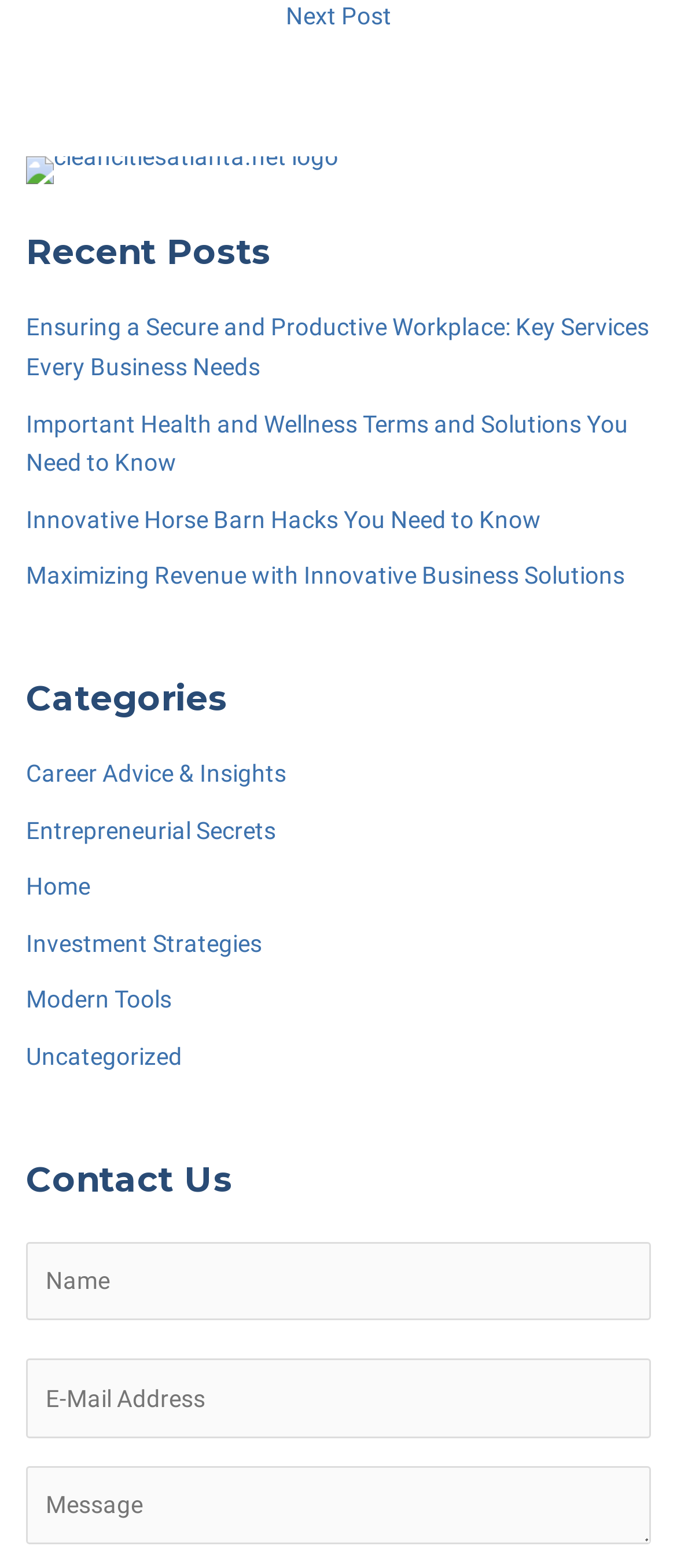Identify the bounding box of the HTML element described as: "alt="cleancitiesatlanta.net logo"".

[0.038, 0.1, 0.5, 0.117]